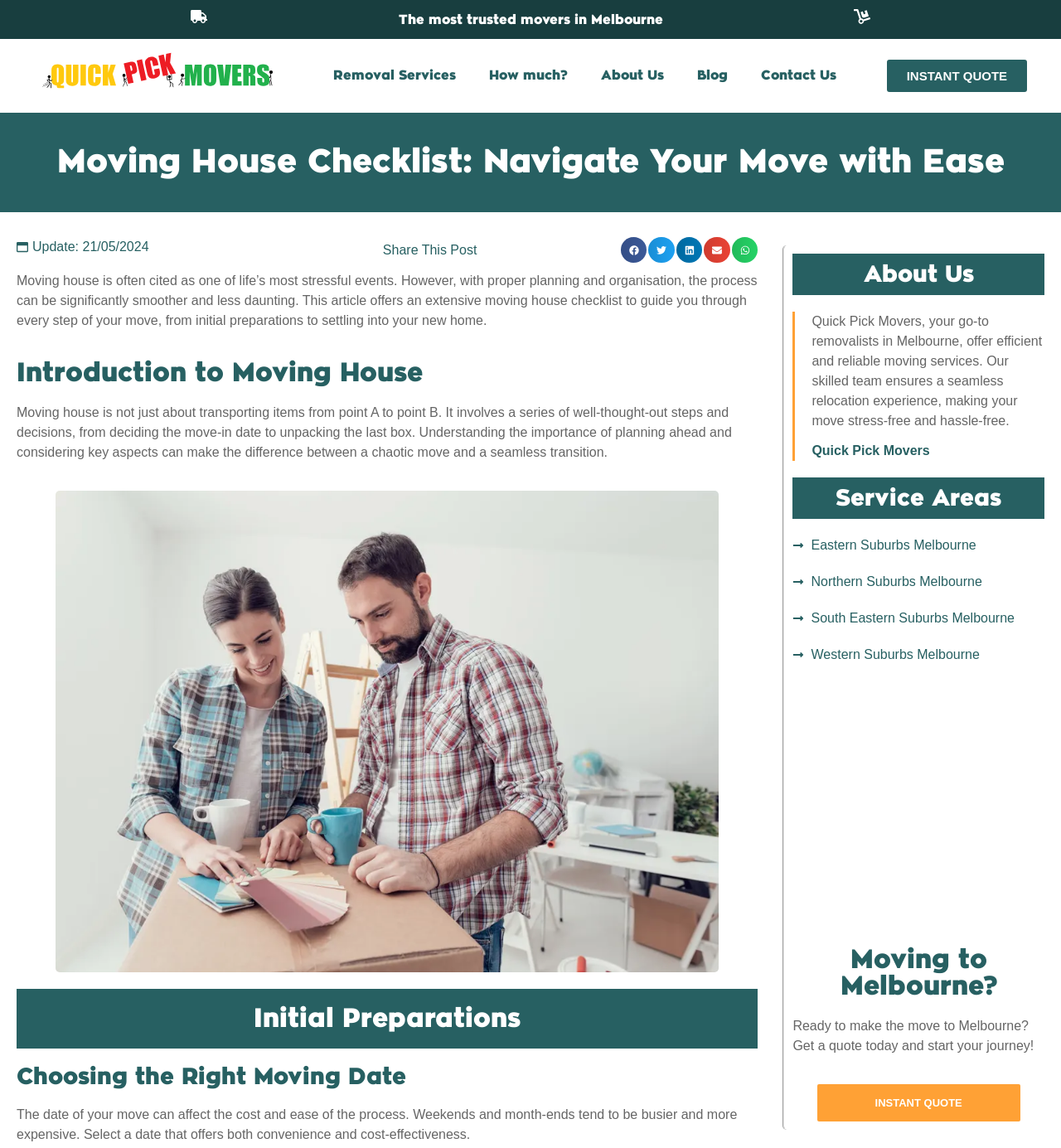What is the purpose of the moving house checklist?
Please provide a comprehensive answer based on the details in the screenshot.

I inferred this from the introductory text which states that the article offers an extensive moving house checklist to guide you through every step of your move, from initial preparations to settling into your new home.